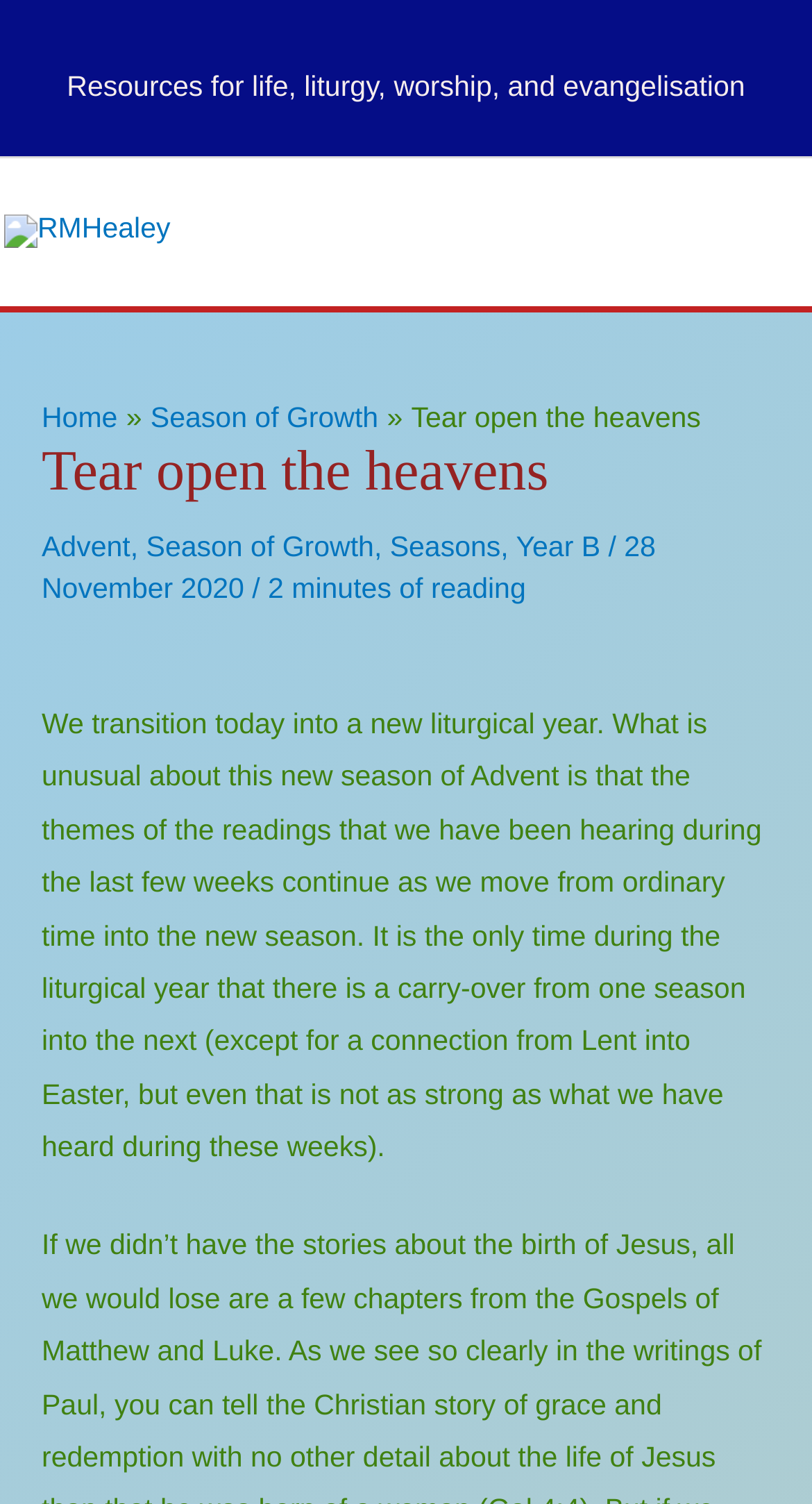Provide an in-depth caption for the elements present on the webpage.

The webpage is titled "Tear open the heavens – RMHealey" and has a focus on resources for life, liturgy, worship, and evangelisation. At the top, there is a logo image of "RMHealey" next to a link with the same name. To the right of the logo, there is a main menu button that expands to show a navigation menu with breadcrumbs.

The navigation menu has links to "Home", "Season of Growth", and the current page, "Tear open the heavens". Below the navigation menu, there is a header section with a heading that matches the page title. This section also contains links to related topics, including "Advent", "Season of Growth", "Seasons", and "Year B", separated by commas and a forward slash.

On the left side of the page, there is a block of text that spans most of the page's height. This text describes the transition into a new liturgical year, specifically the season of Advent, and how it differs from other seasons in the liturgical year. The text is divided into paragraphs, with the main content taking up most of the space.

At the top of the text block, there is a date, "28 November 2020", and an estimate of the reading time, "2 minutes of reading". Overall, the page has a simple and organized layout, with clear headings and concise text.